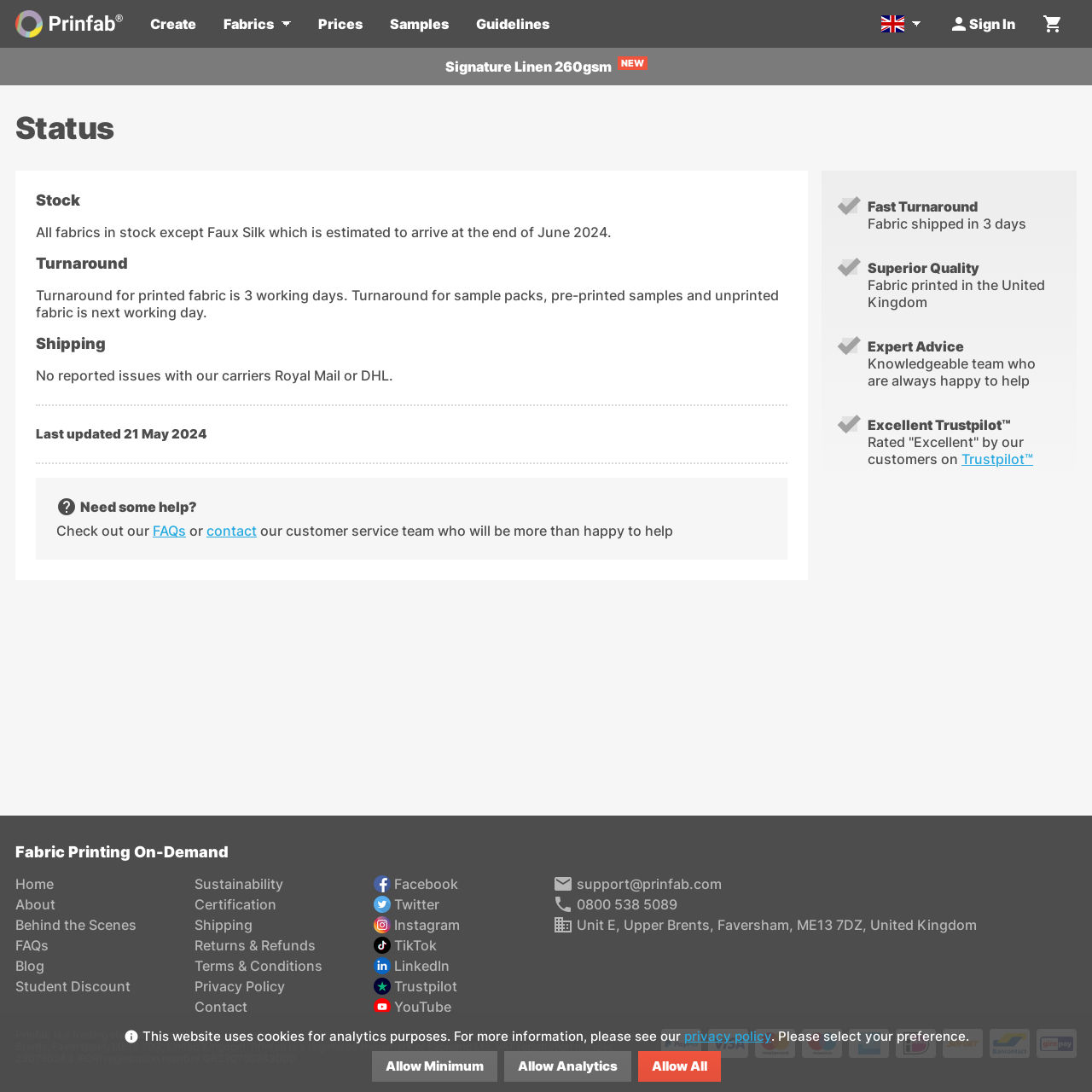What is the turnaround time for printed fabric? From the image, respond with a single word or brief phrase.

3 working days